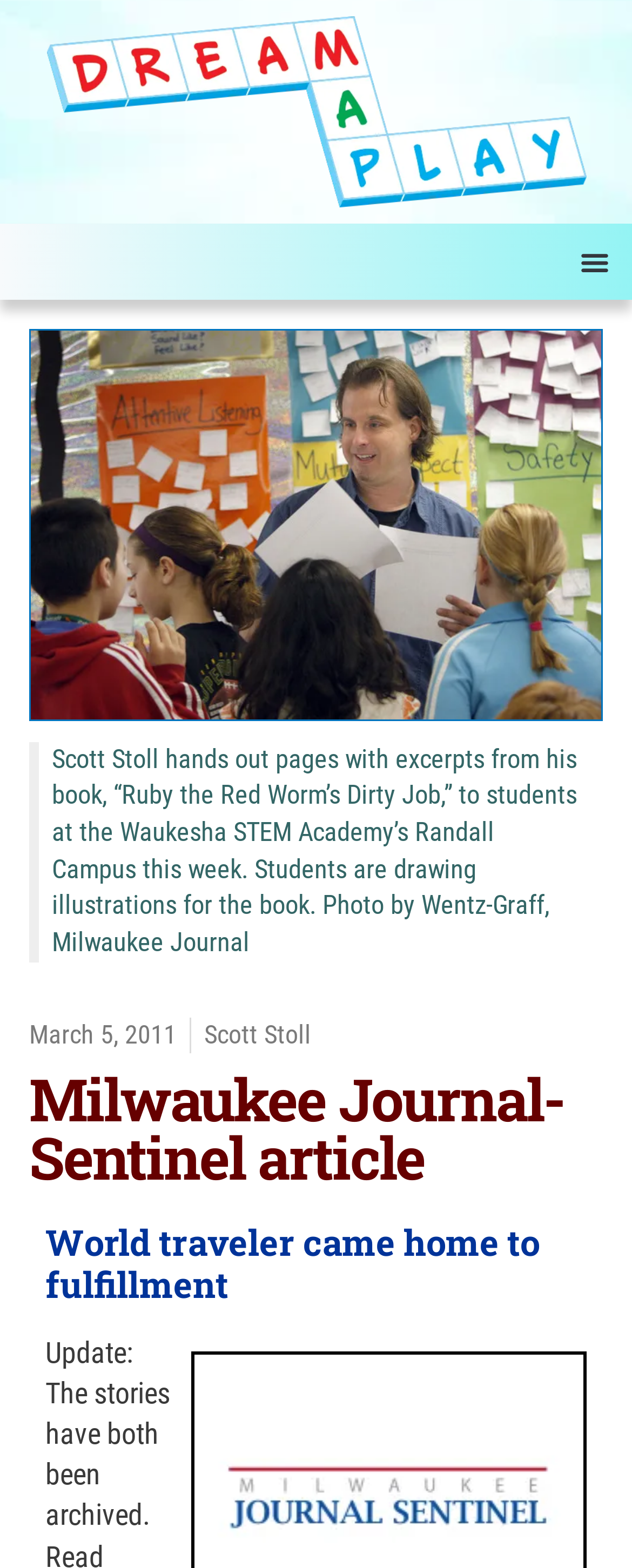What is the date of the article?
Examine the screenshot and reply with a single word or phrase.

March 5, 2011